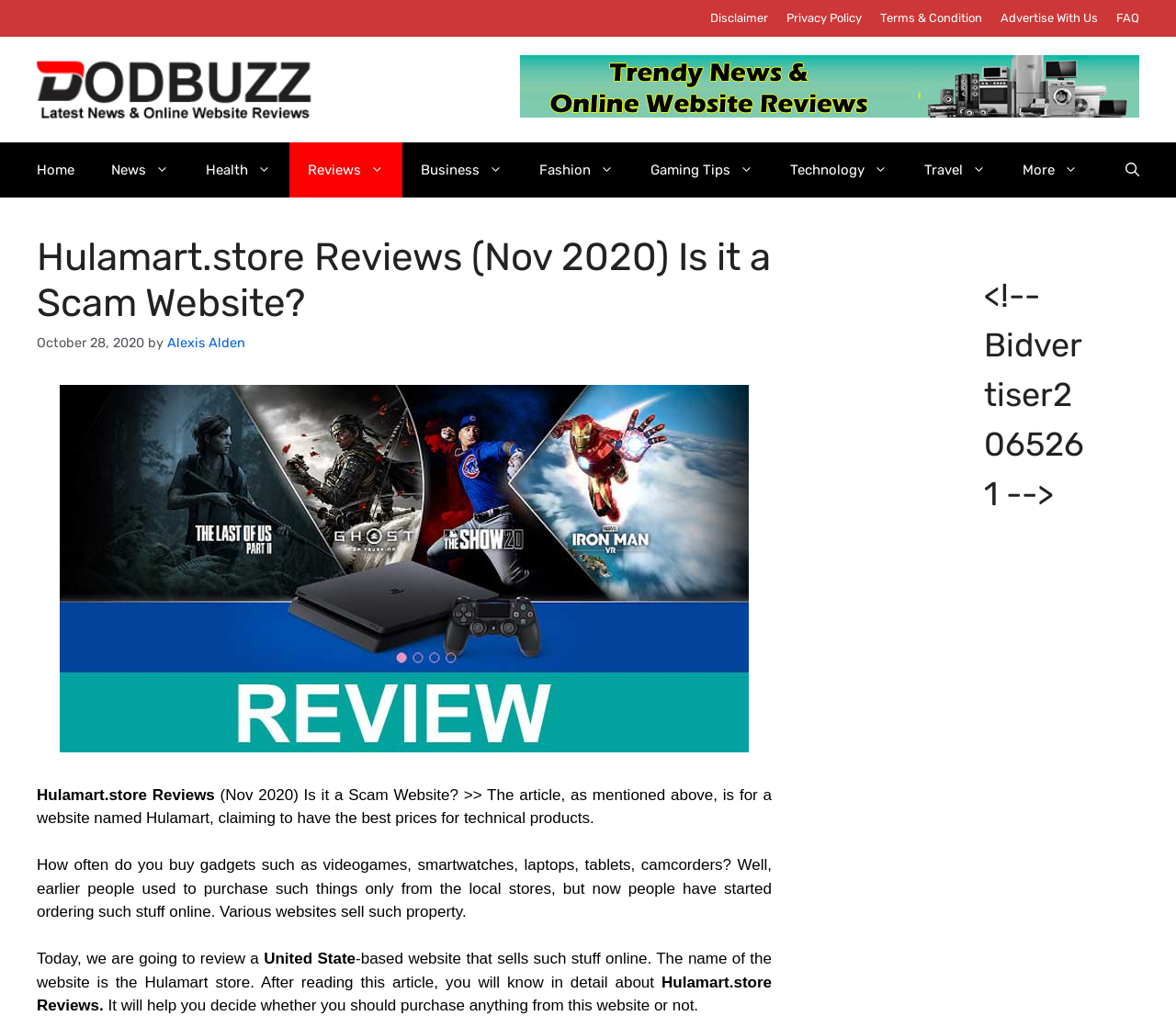Refer to the element description parent_node: Email * aria-describedby="email-notes" name="email" and identify the corresponding bounding box in the screenshot. Format the coordinates as (top-left x, top-left y, bottom-right x, bottom-right y) with values in the range of 0 to 1.

None